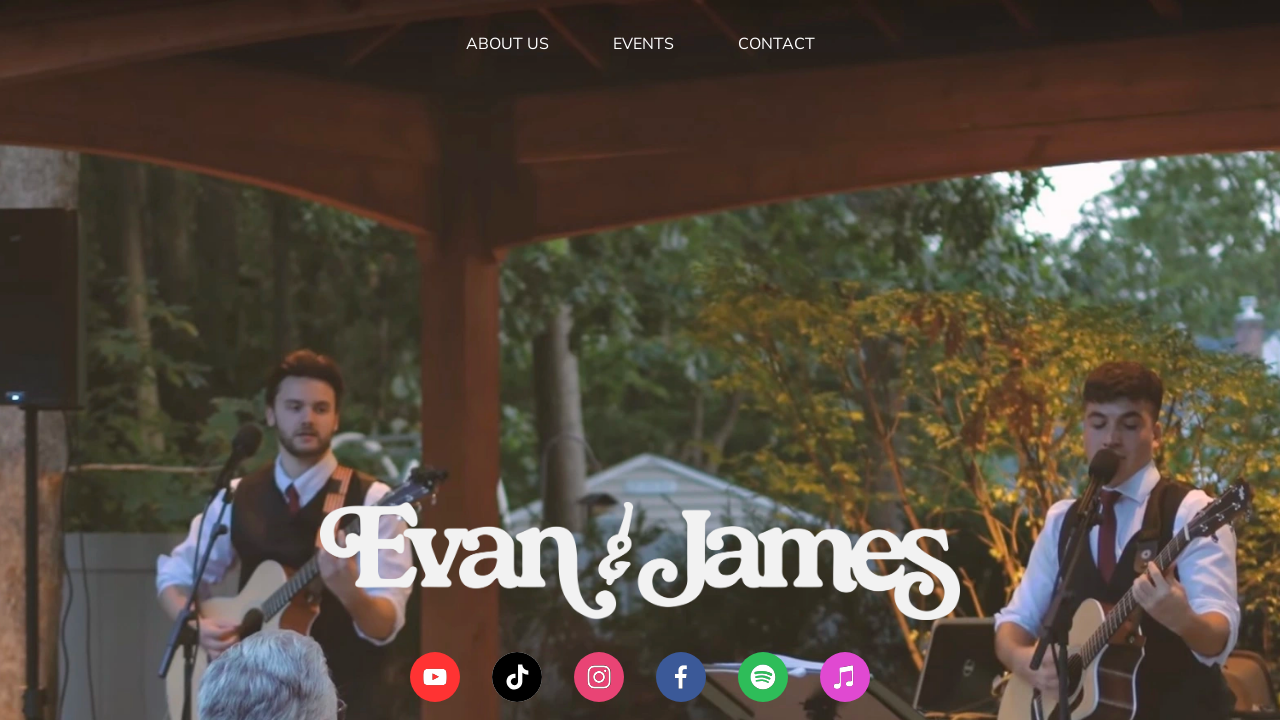Provide the bounding box coordinates of the area you need to click to execute the following instruction: "go to instagram profile".

[0.448, 0.905, 0.488, 0.975]